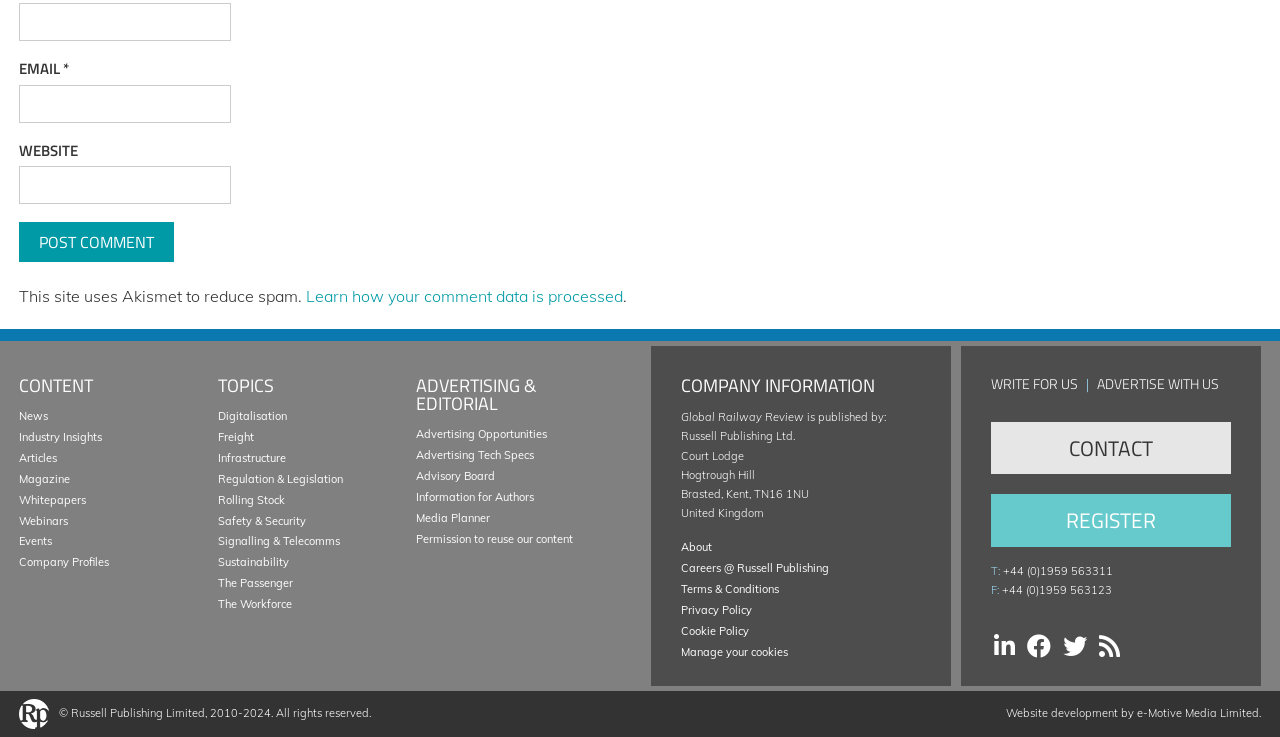From the webpage screenshot, predict the bounding box of the UI element that matches this description: "Subscribe".

None